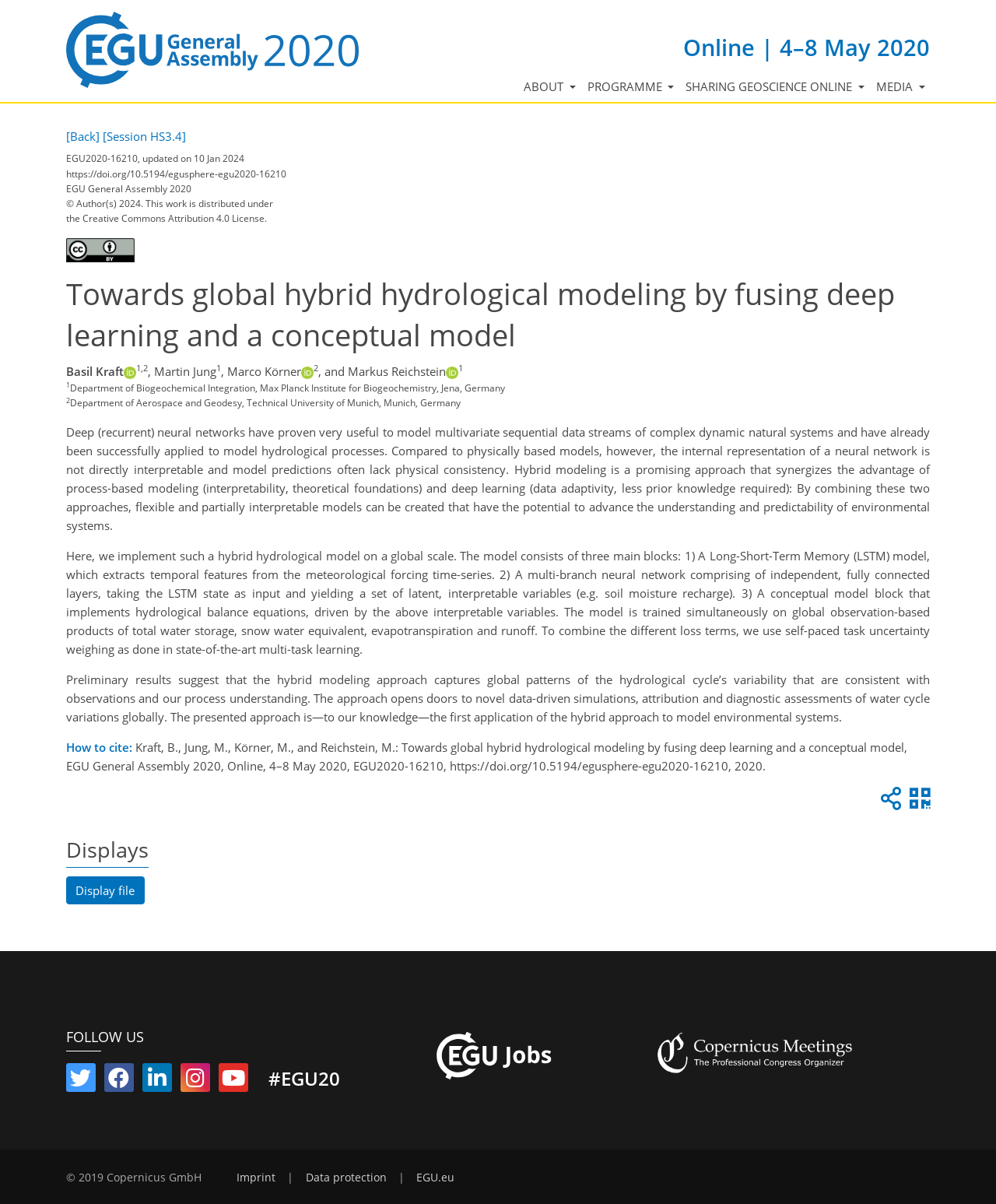Locate the bounding box coordinates of the clickable element to fulfill the following instruction: "Click the ABOUT button". Provide the coordinates as four float numbers between 0 and 1 in the format [left, top, right, bottom].

[0.52, 0.059, 0.584, 0.086]